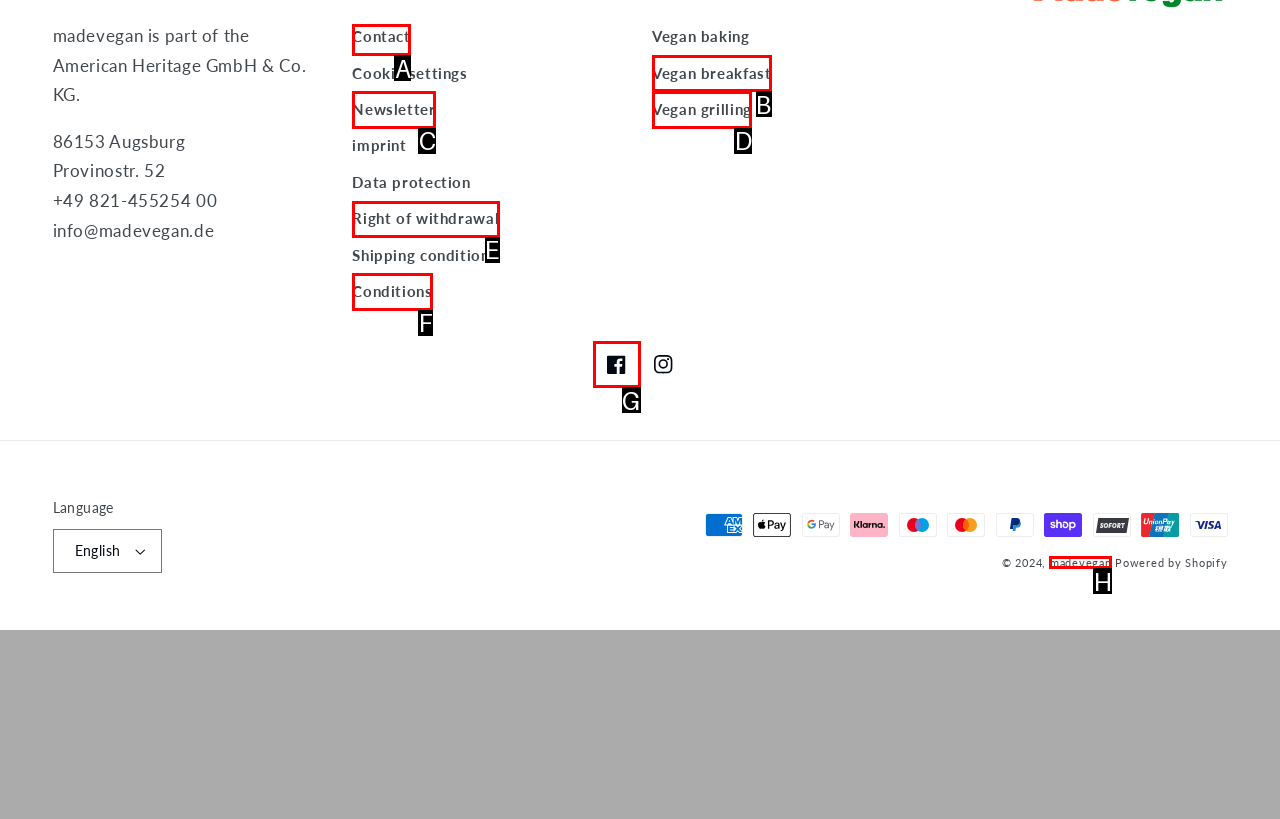Point out the HTML element I should click to achieve the following task: Click on Contact Provide the letter of the selected option from the choices.

A